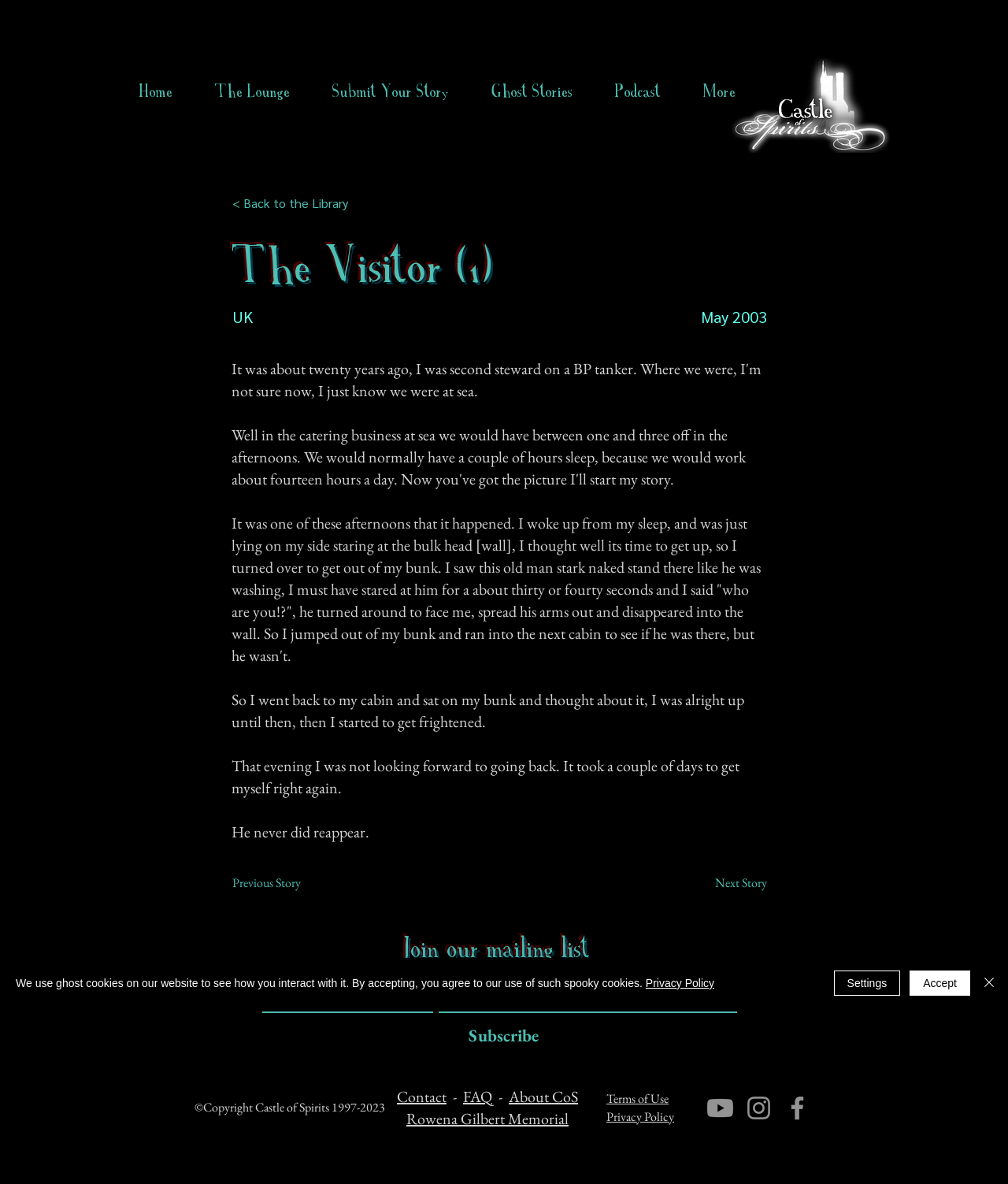Generate the main heading text from the webpage.

The Visitor (1)